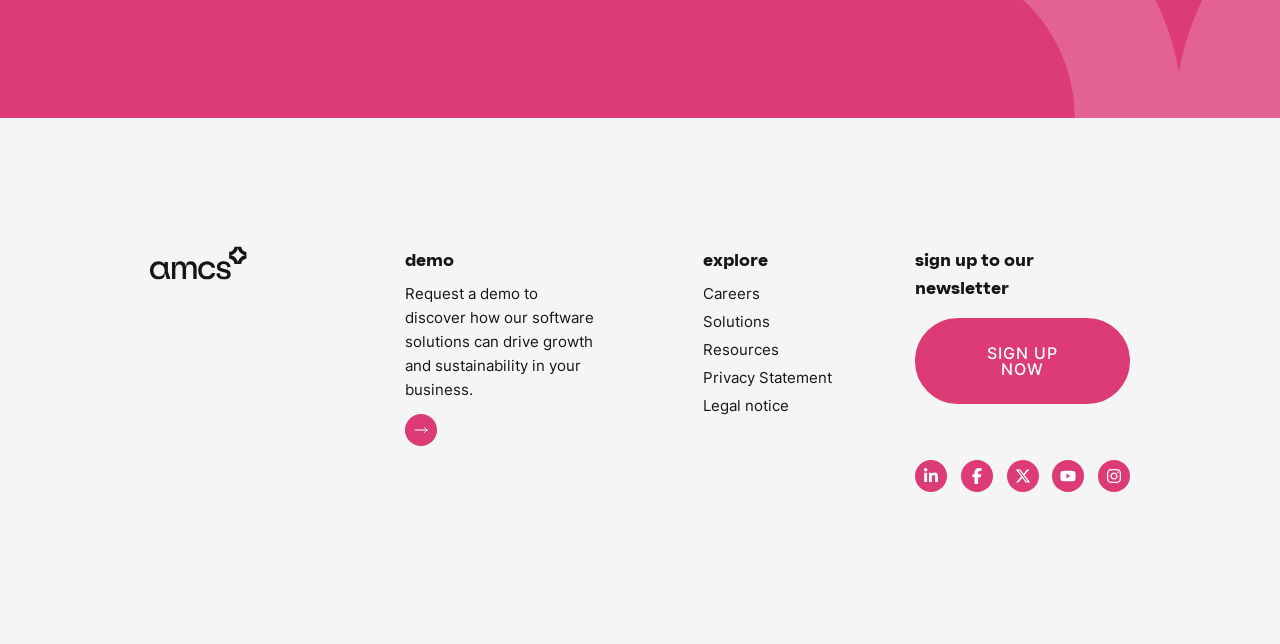Find the bounding box of the UI element described as follows: "sign up now".

[0.715, 0.493, 0.883, 0.627]